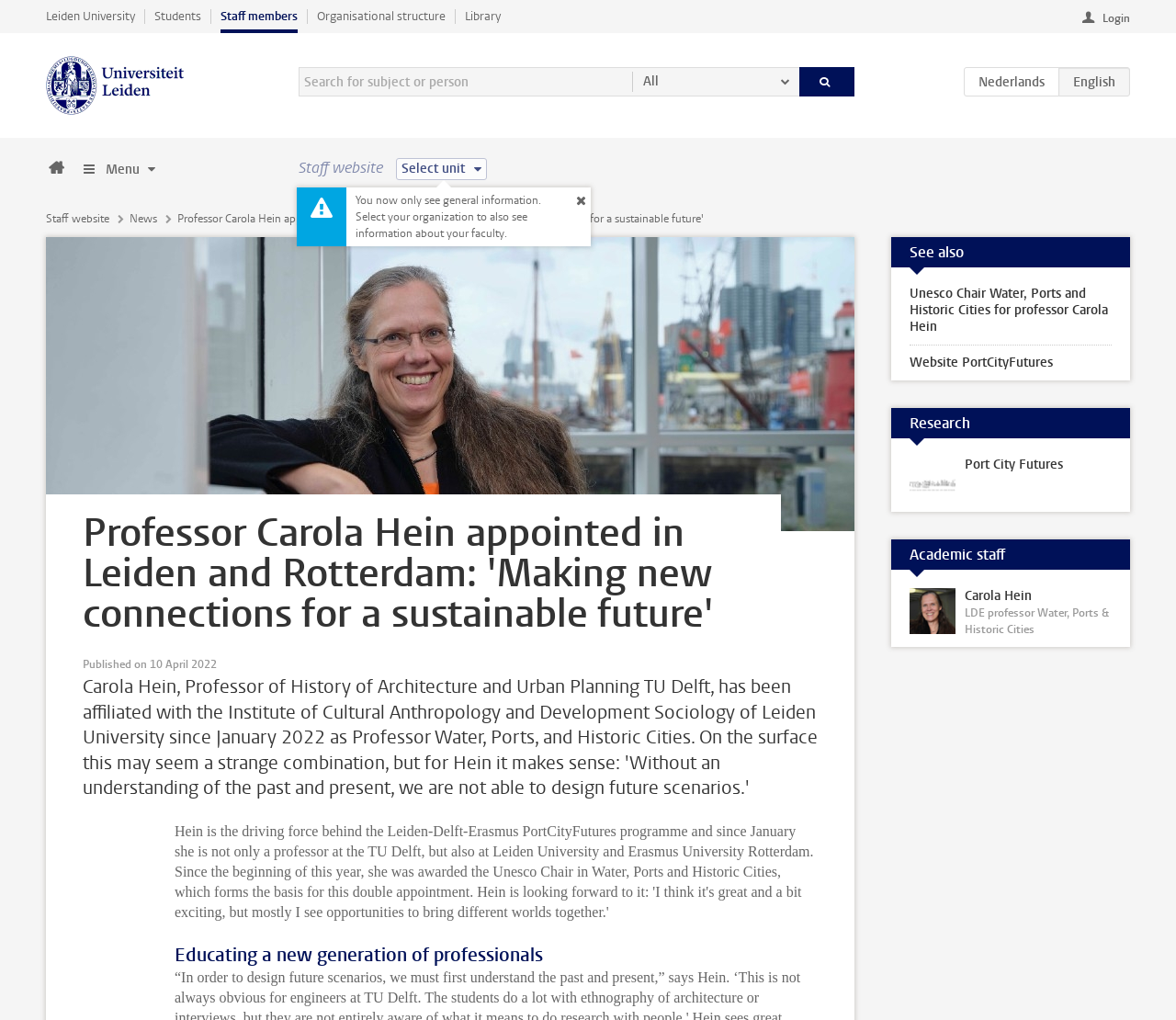Please identify the bounding box coordinates for the region that you need to click to follow this instruction: "Visit the website of PortCityFutures".

[0.758, 0.339, 0.961, 0.373]